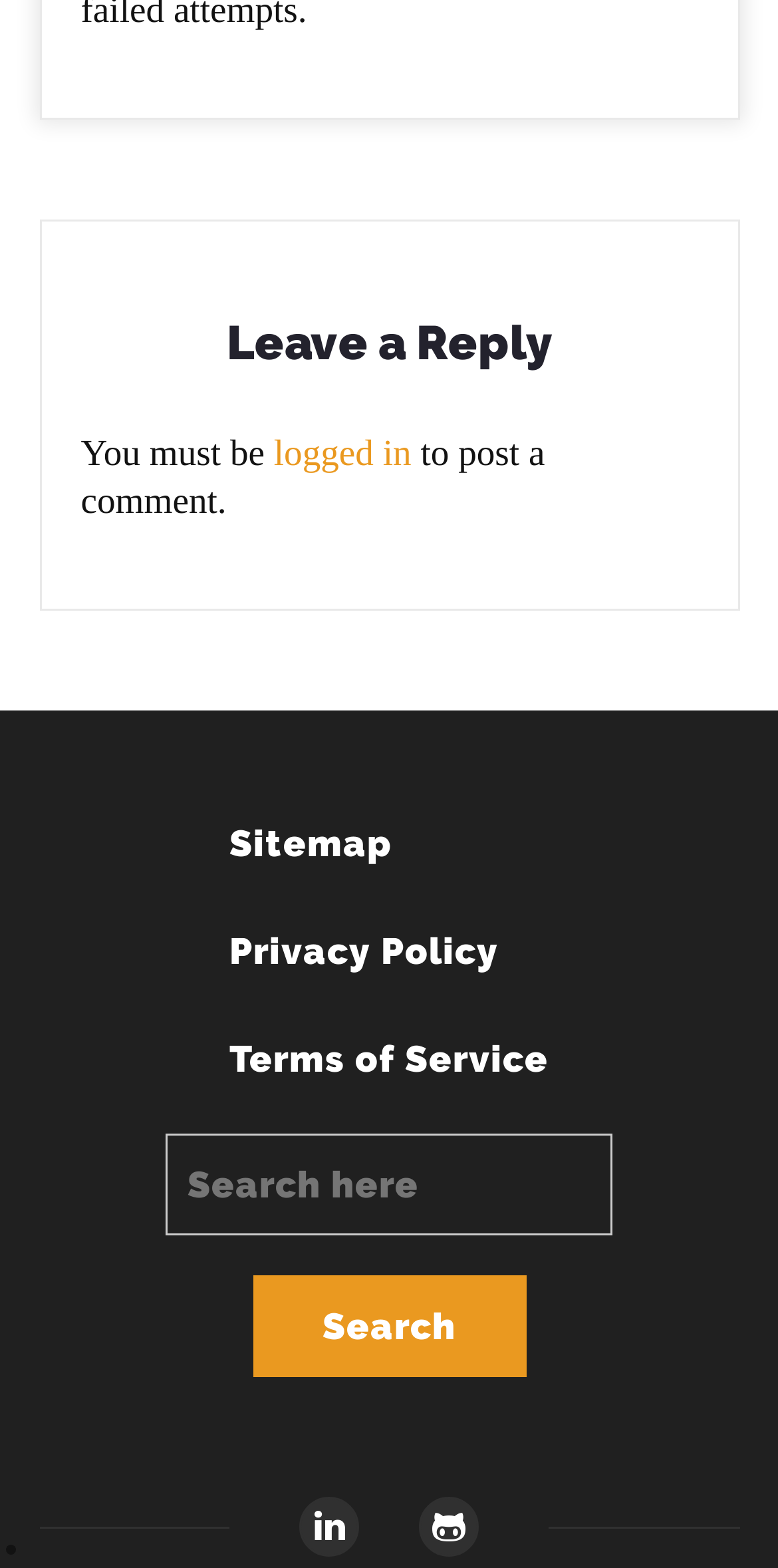Identify and provide the bounding box coordinates of the UI element described: "Twitter". The coordinates should be formatted as [left, top, right, bottom], with each number being a float between 0 and 1.

None